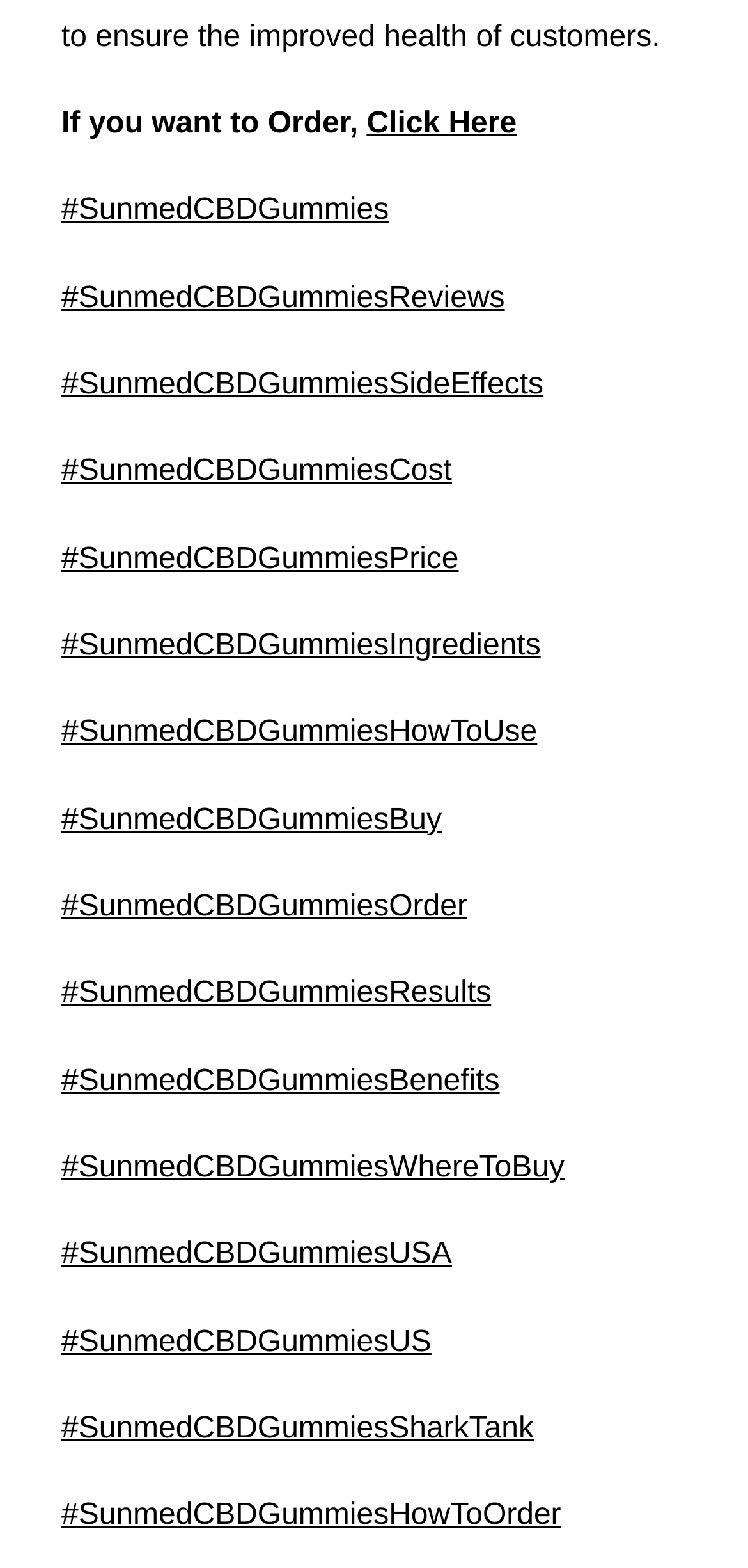Identify the bounding box coordinates of the clickable region necessary to fulfill the following instruction: "Check the cost of Sunmed CBD Gummies". The bounding box coordinates should be four float numbers between 0 and 1, i.e., [left, top, right, bottom].

[0.082, 0.291, 0.604, 0.311]